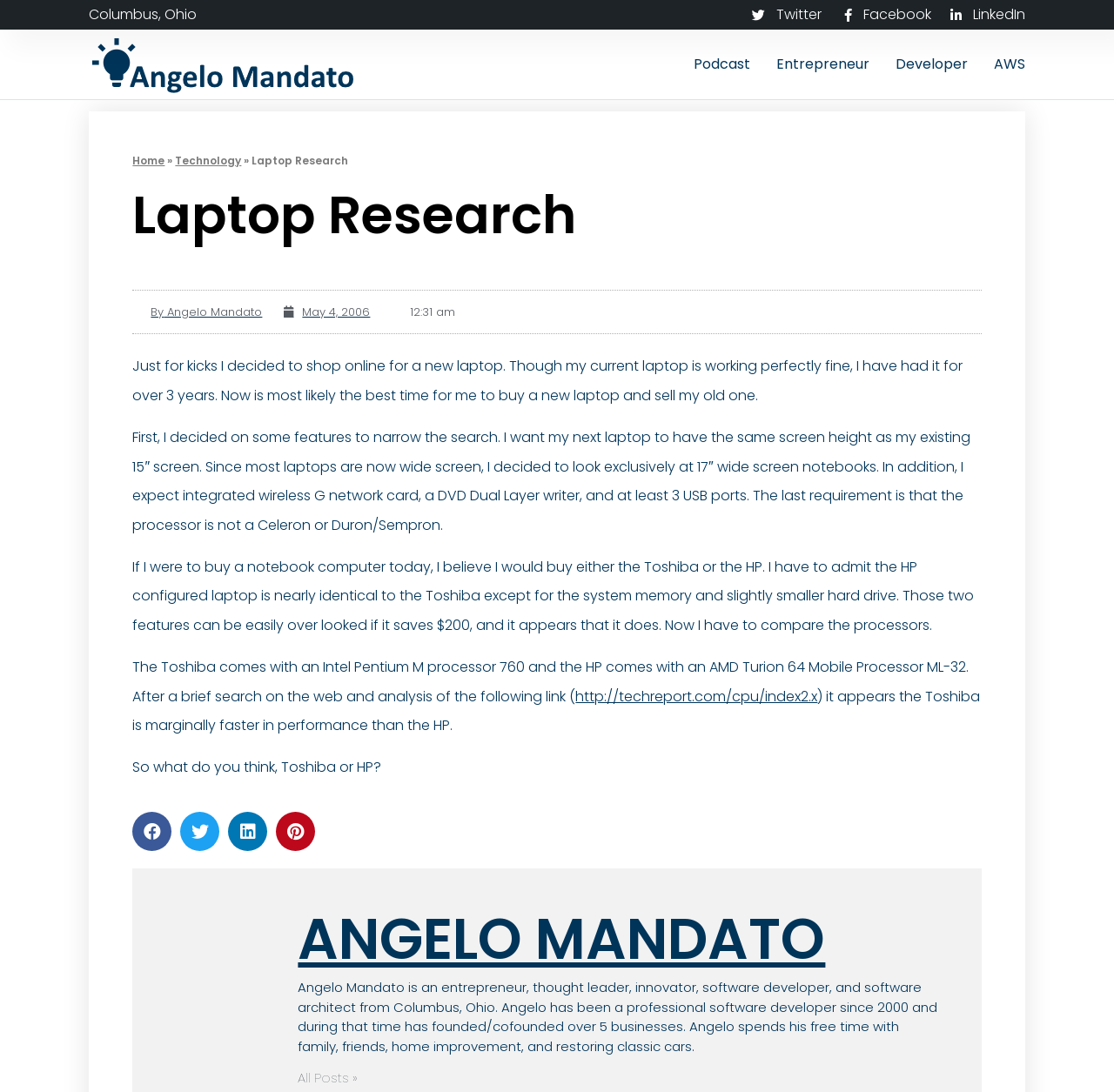Bounding box coordinates are specified in the format (top-left x, top-left y, bottom-right x, bottom-right y). All values are floating point numbers bounded between 0 and 1. Please provide the bounding box coordinate of the region this sentence describes: LinkedIn

[0.848, 0.004, 0.92, 0.023]